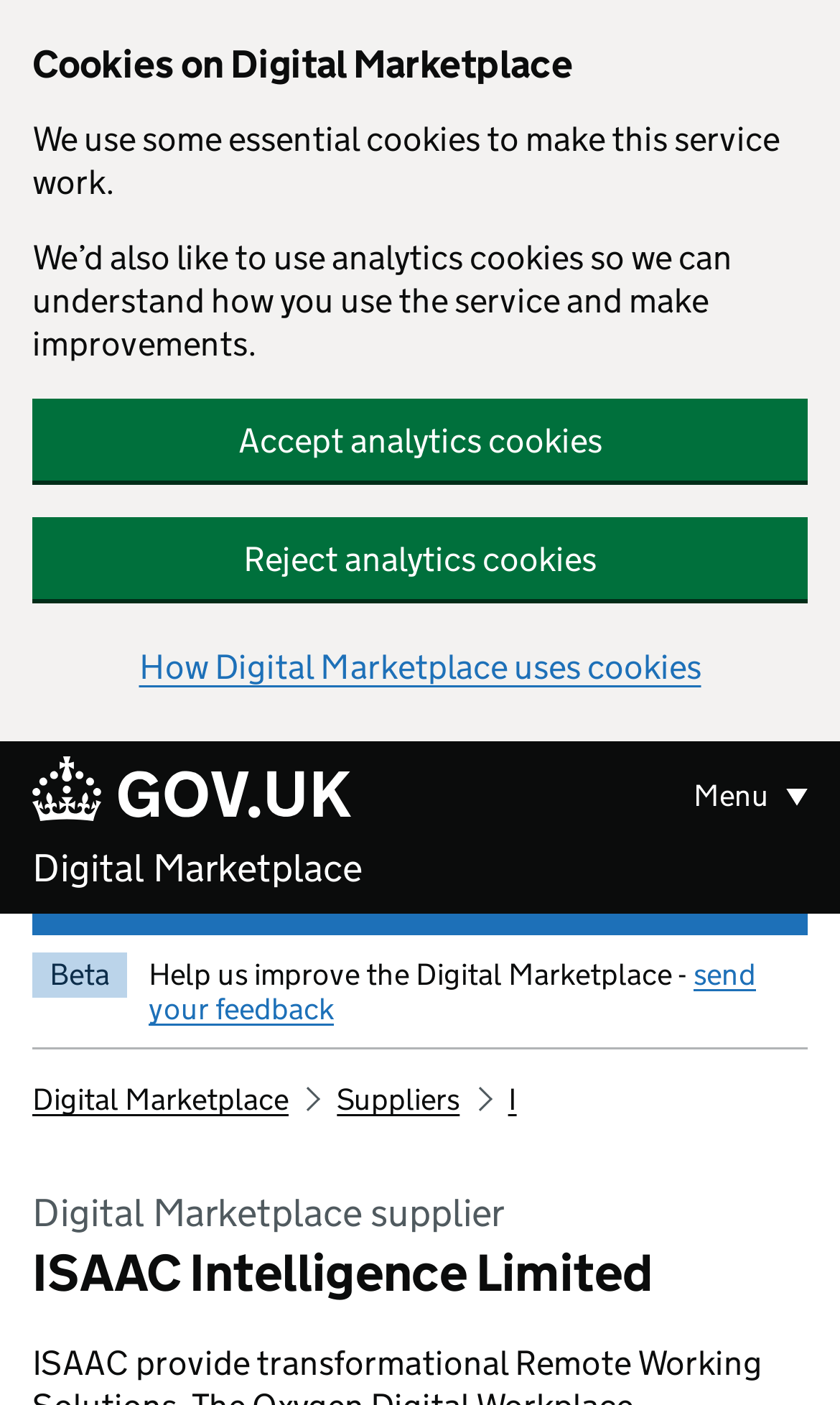Based on the provided description, "How Digital Marketplace uses cookies", find the bounding box of the corresponding UI element in the screenshot.

[0.155, 0.46, 0.845, 0.489]